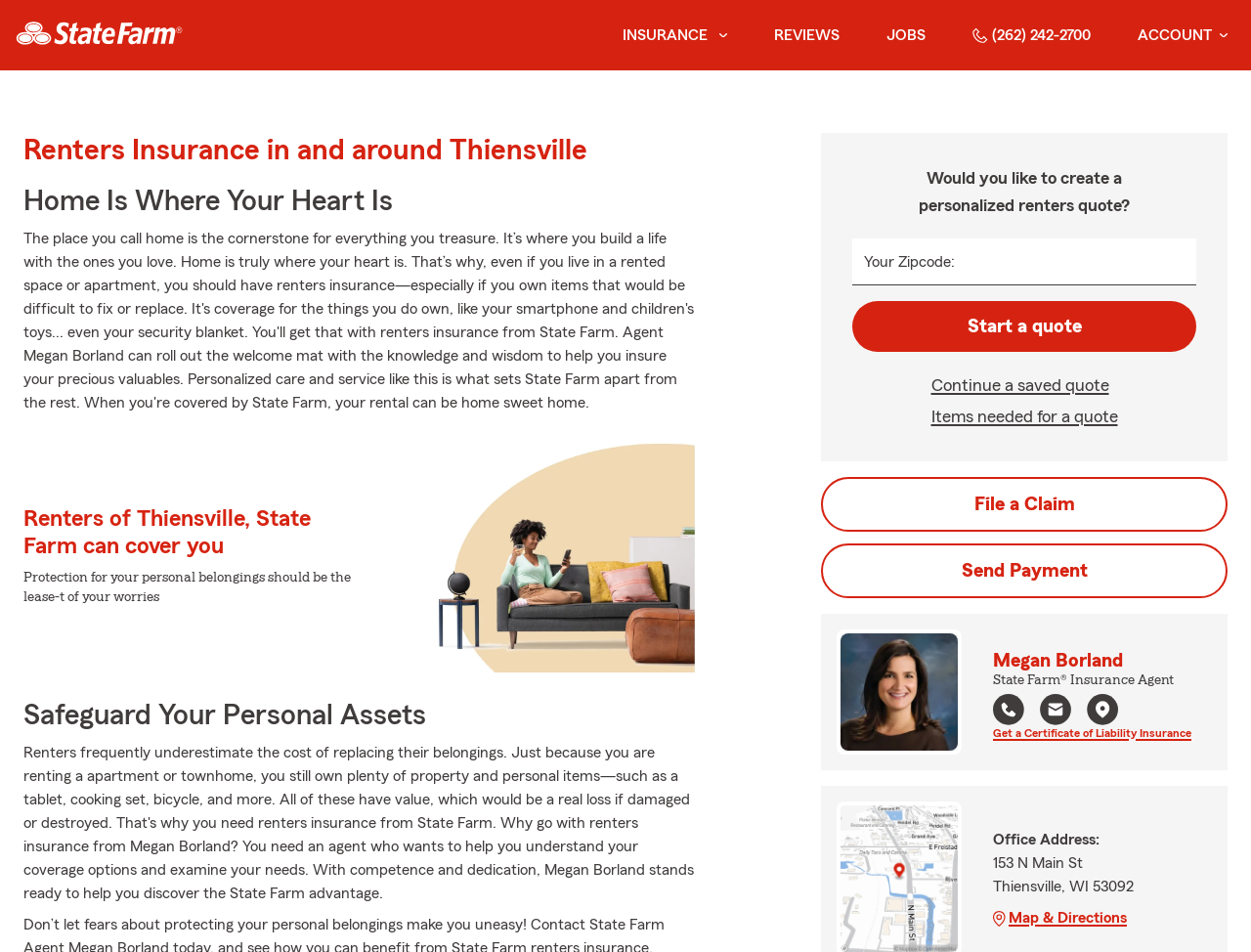What is the phone number to call for renters insurance?
Answer the question with as much detail as you can, using the image as a reference.

I found the phone number by looking at the navigation menu, where I saw a link with the text '(262) 242-2700'. This link is likely a contact method for the insurance agent, Megan Borland.